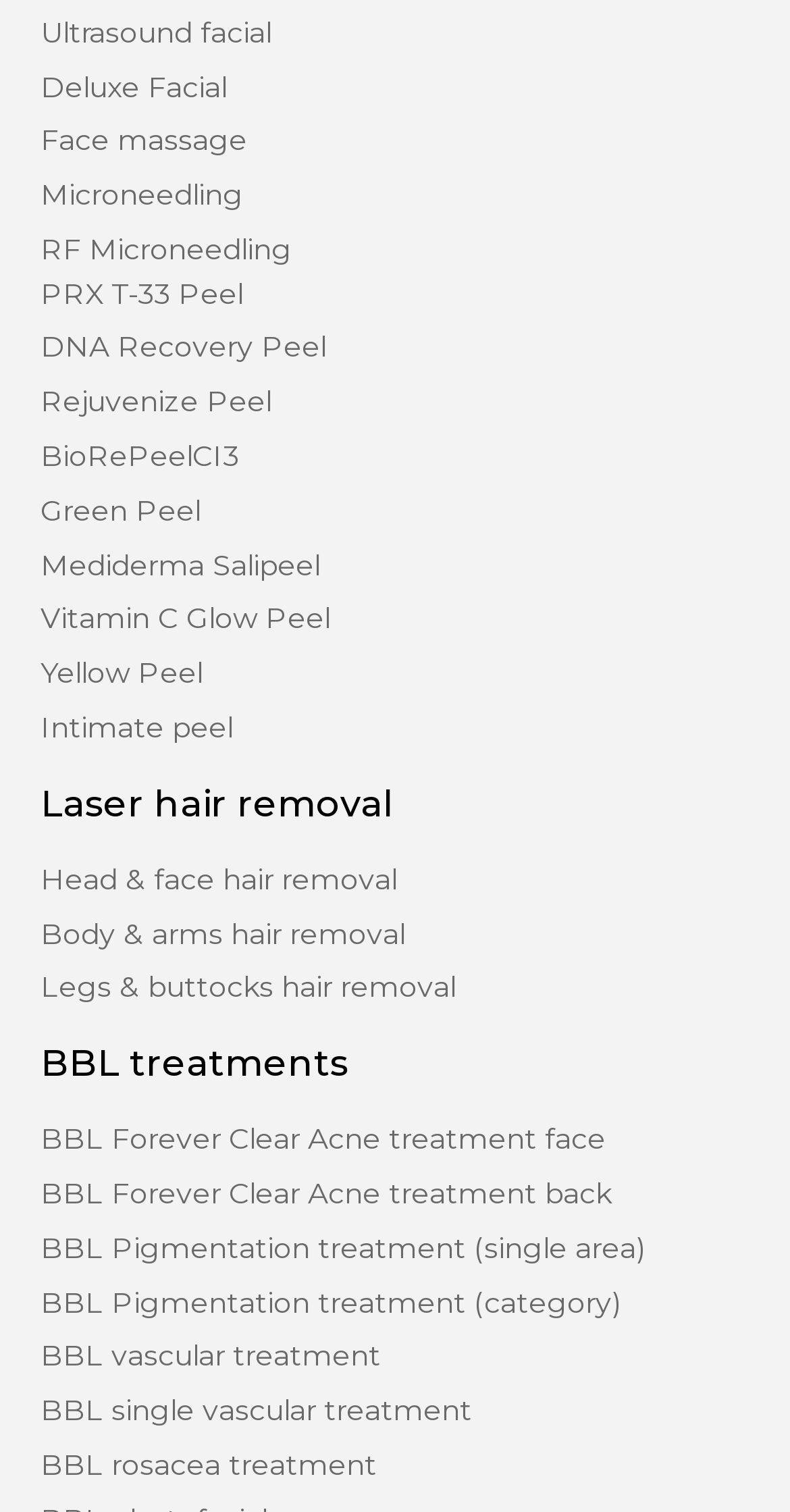Please find the bounding box coordinates of the section that needs to be clicked to achieve this instruction: "Click Vitamin C Glow Peel link".

[0.051, 0.399, 0.949, 0.421]